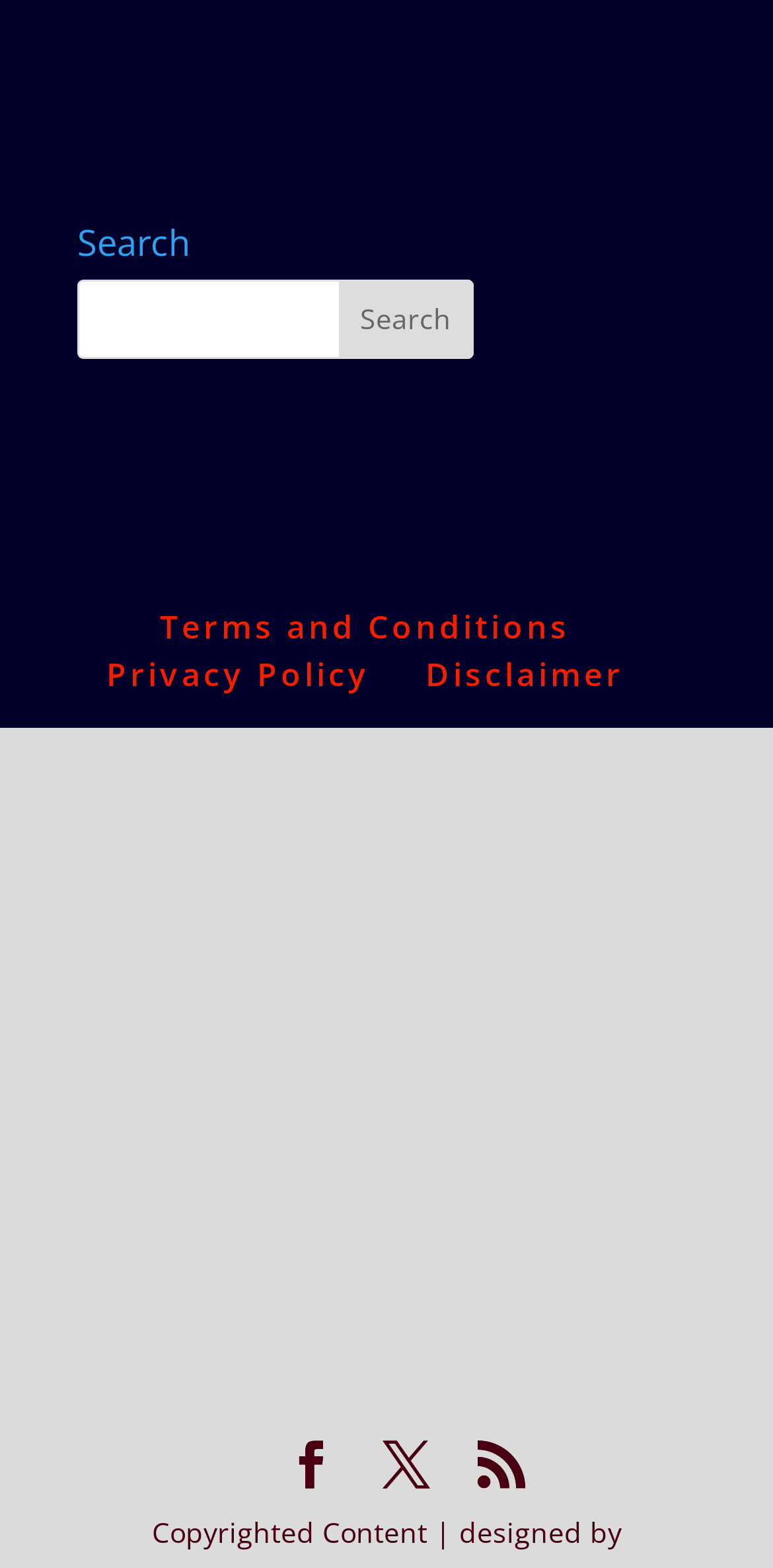Determine the bounding box coordinates for the area that should be clicked to carry out the following instruction: "click on the first social media link".

[0.372, 0.92, 0.433, 0.951]